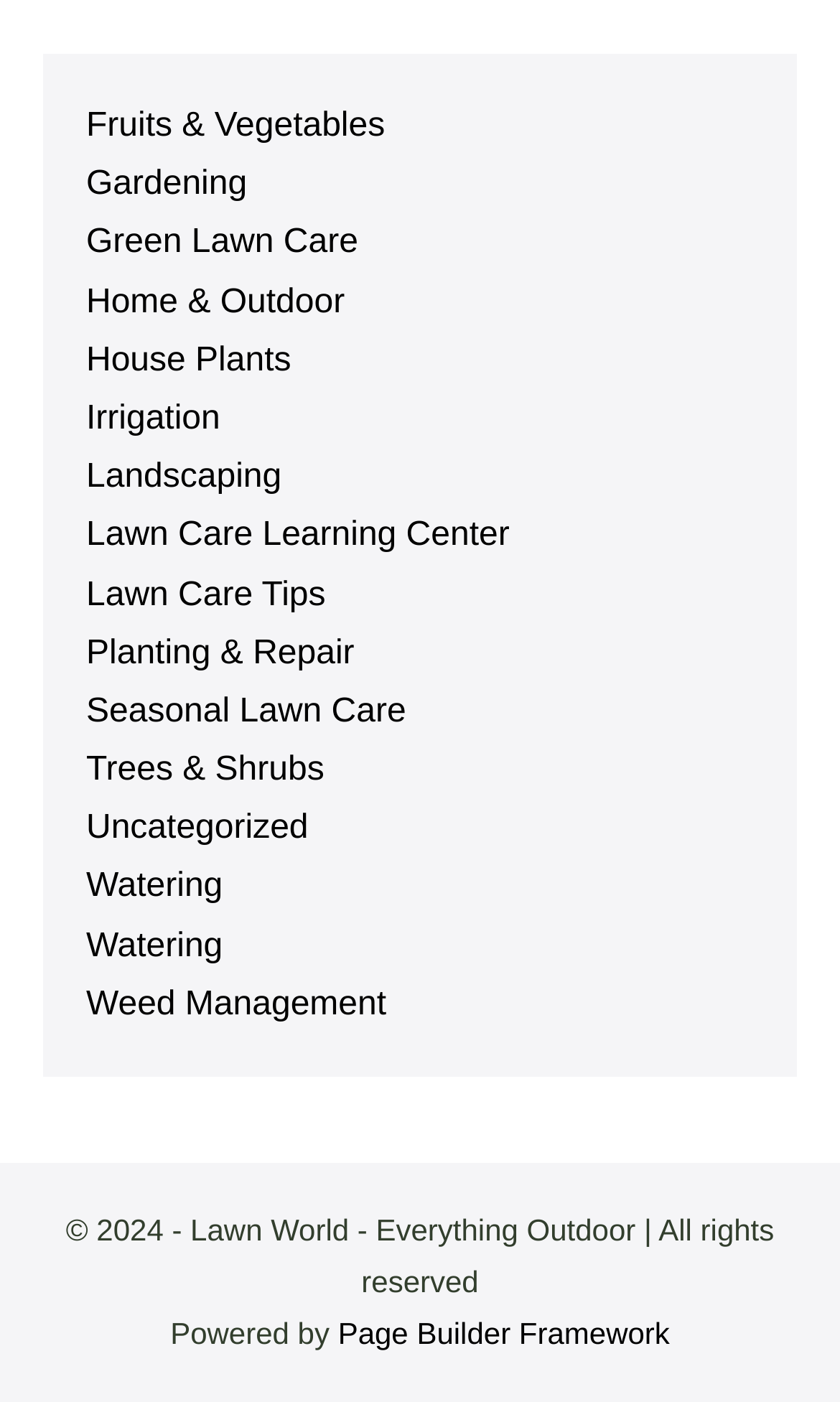Use a single word or phrase to answer the question: What is the purpose of the Lawn Care Learning Center?

Learning